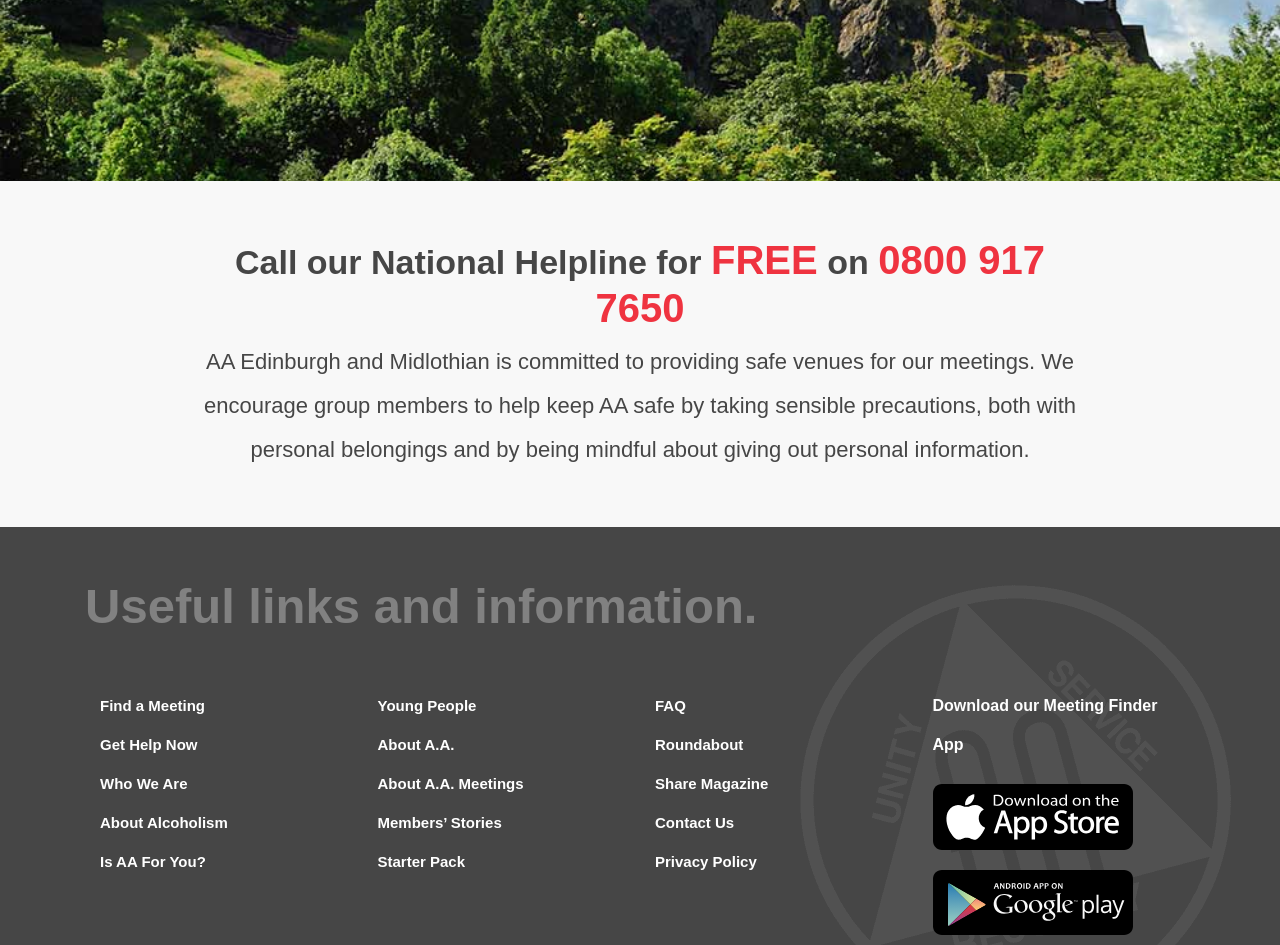Locate the bounding box coordinates of the element that should be clicked to fulfill the instruction: "Call the phone number".

None